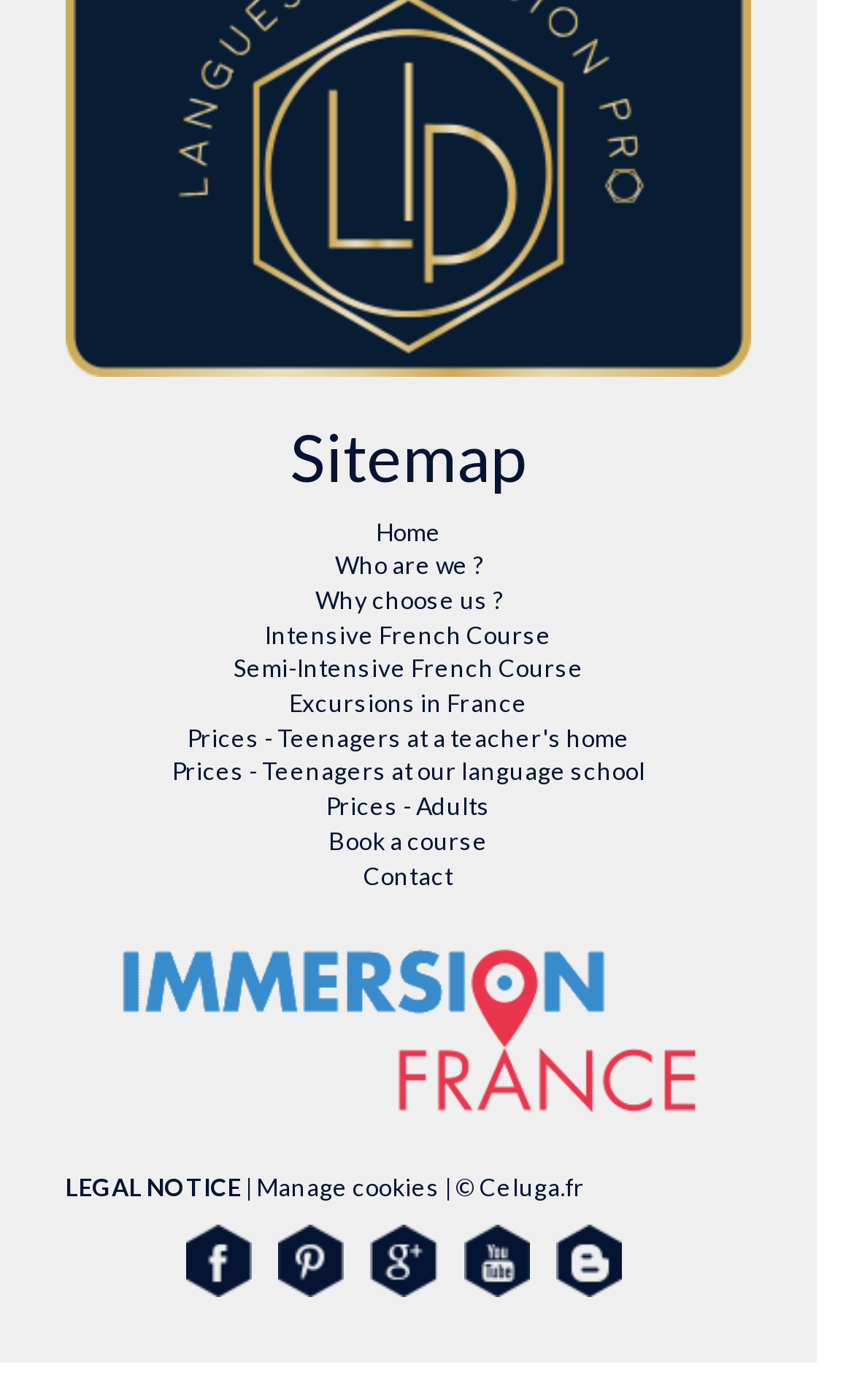Find the bounding box coordinates of the area to click in order to follow the instruction: "Read LEGAL NOTICE".

[0.077, 0.837, 0.282, 0.857]